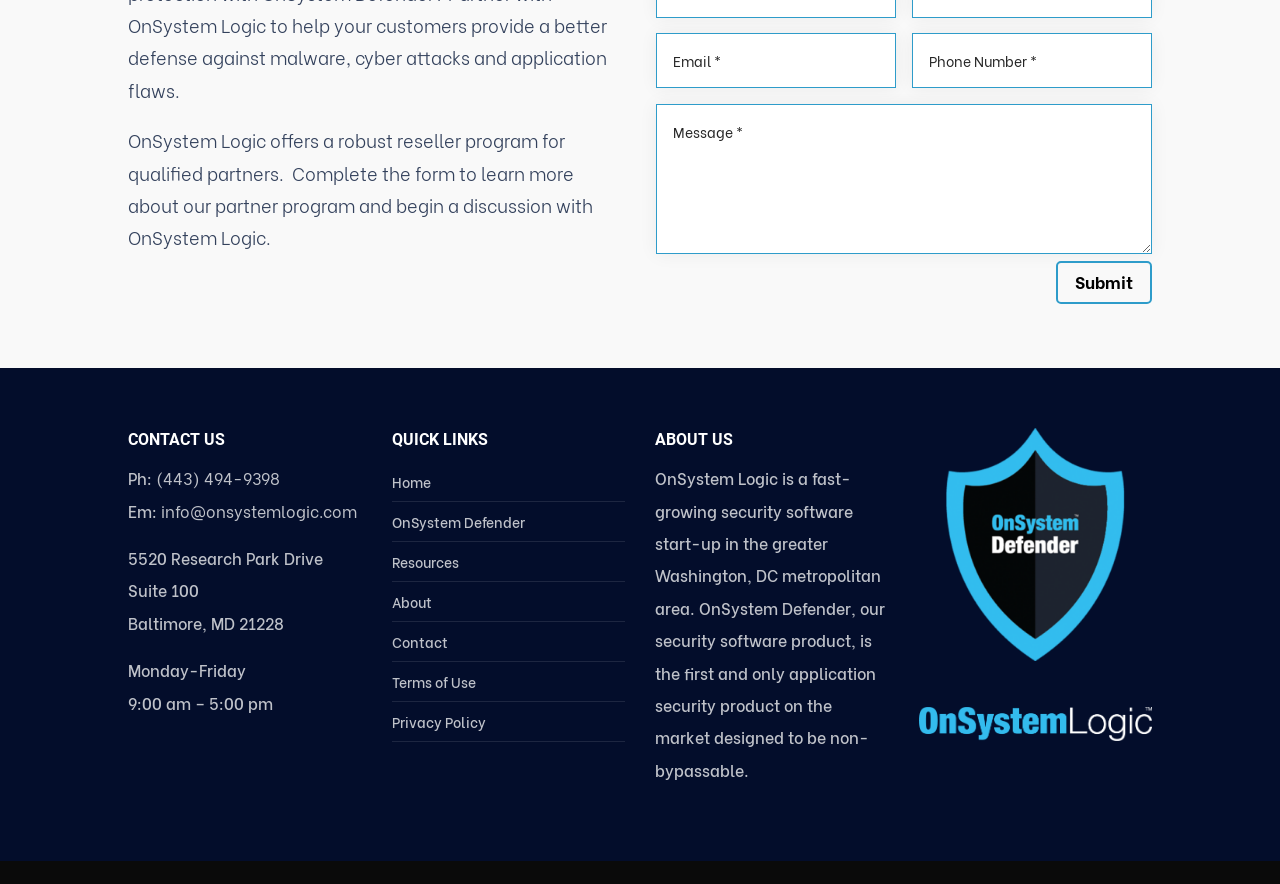Locate and provide the bounding box coordinates for the HTML element that matches this description: "(443) 494-9398".

[0.122, 0.527, 0.219, 0.553]